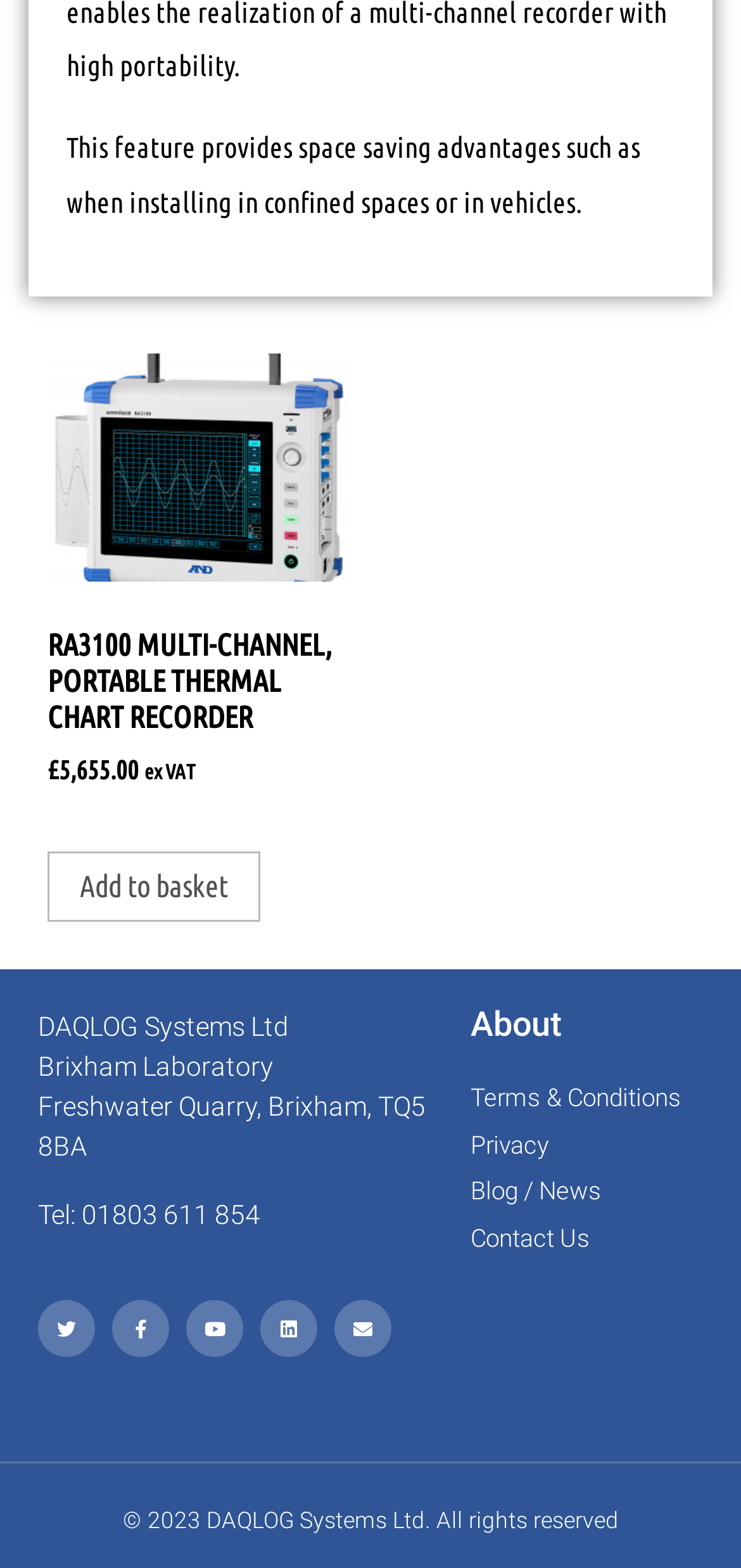Specify the bounding box coordinates of the element's area that should be clicked to execute the given instruction: "Contact Lauren Fuhrmann". The coordinates should be four float numbers between 0 and 1, i.e., [left, top, right, bottom].

None